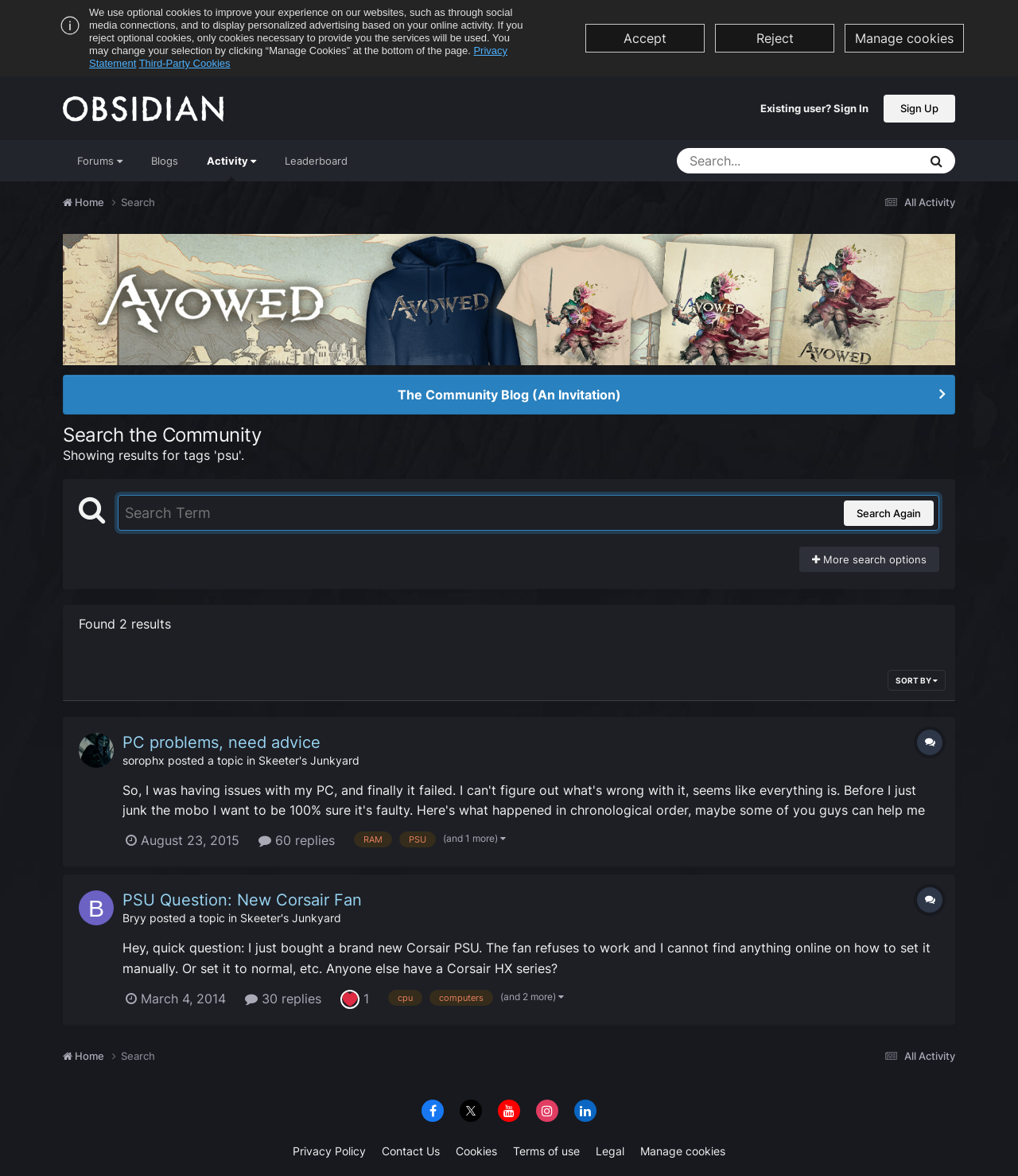Describe all the visual and textual components of the webpage comprehensively.

The webpage is a forum community page, specifically showing results for the tag "psu". At the top, there is a banner with a cookie policy notification, which includes an image, a description of the cookie policy, and three buttons to accept, reject, or manage cookies. Below the banner, there is a navigation menu with links to the forum community, sign in, sign up, forums, blogs, activity, and leaderboard.

The main content area is divided into two sections. The left section has a search box with a button and a disclosure triangle to expand or collapse the search options. Below the search box, there is a list of links to various topics, including "All Activity", "Home", and "Search".

The right section displays the search results, with two topics listed. Each topic has a heading, a description, and information about the author, date posted, and number of replies. The topics are displayed in a table layout, with columns for the topic title, author, date, and replies. There are also links to sort the topics by different criteria.

At the bottom of the page, there is a footer section with links to the privacy policy, contact us, and cookies. There are also some social media links and a copyright notice.